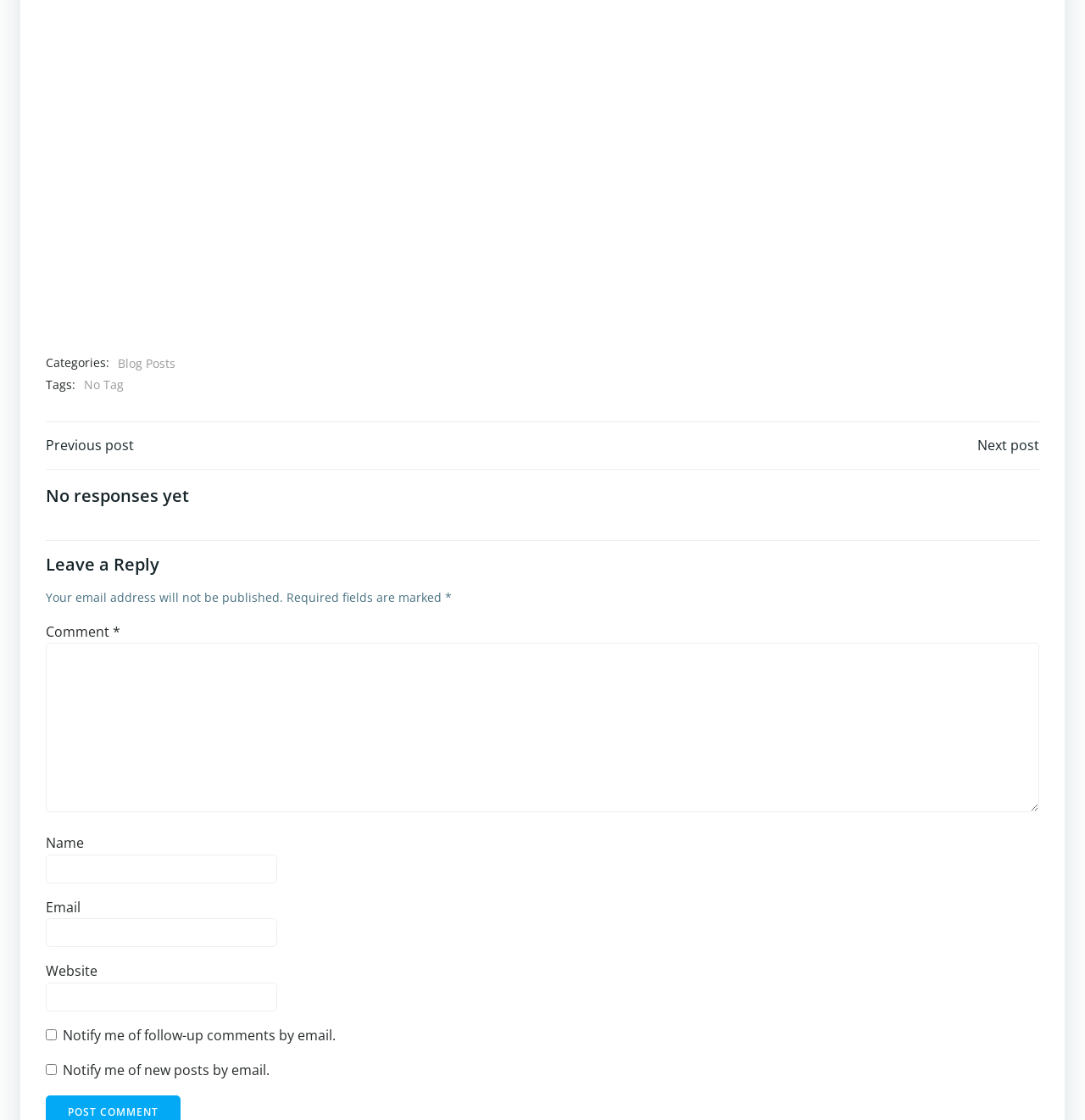Determine the bounding box coordinates of the clickable region to carry out the instruction: "Click on the POST COMMENT button".

[0.062, 0.986, 0.146, 0.999]